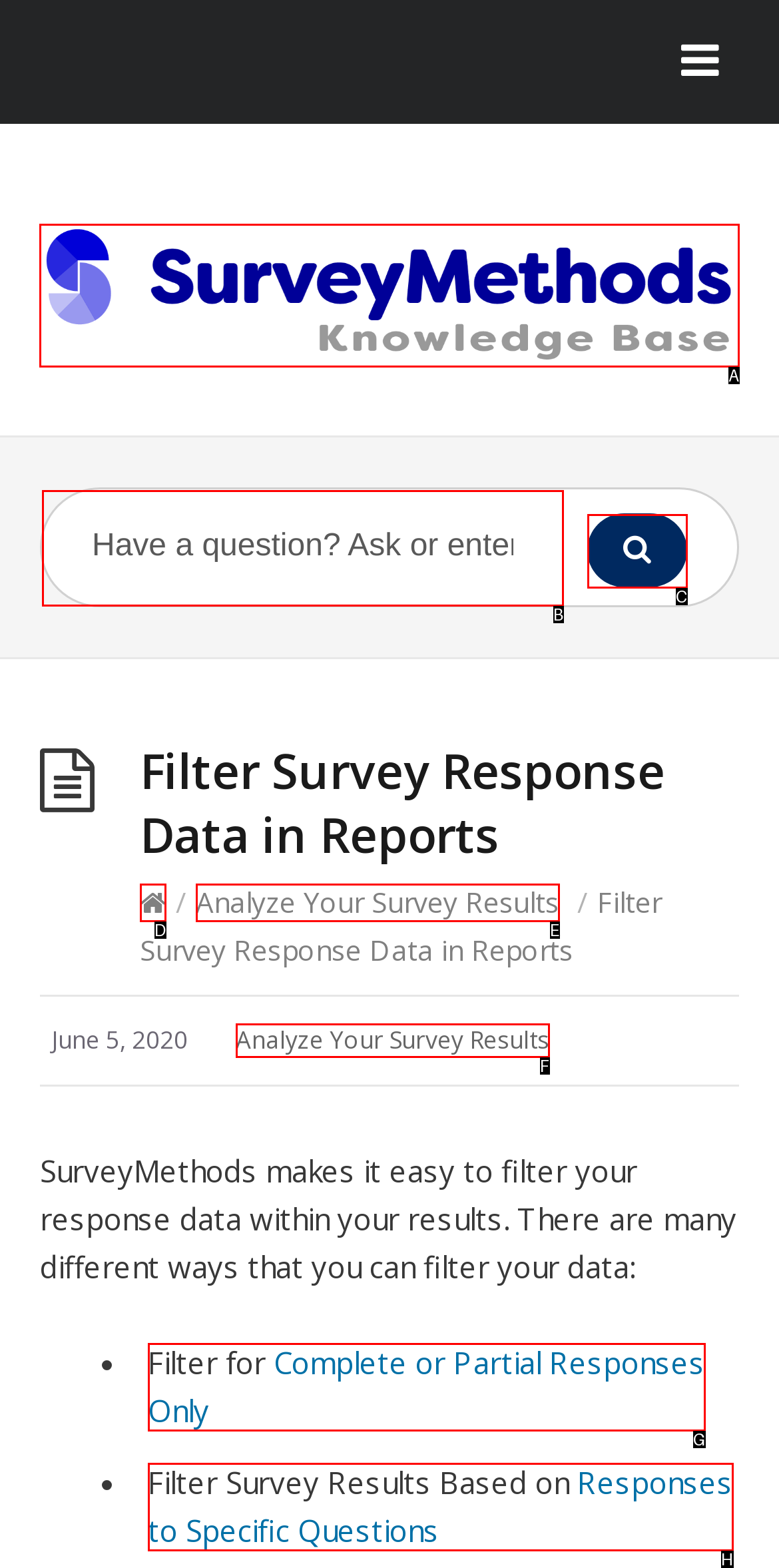Determine which element should be clicked for this task: Go to SurveyMethods Knowledge Base
Answer with the letter of the selected option.

A